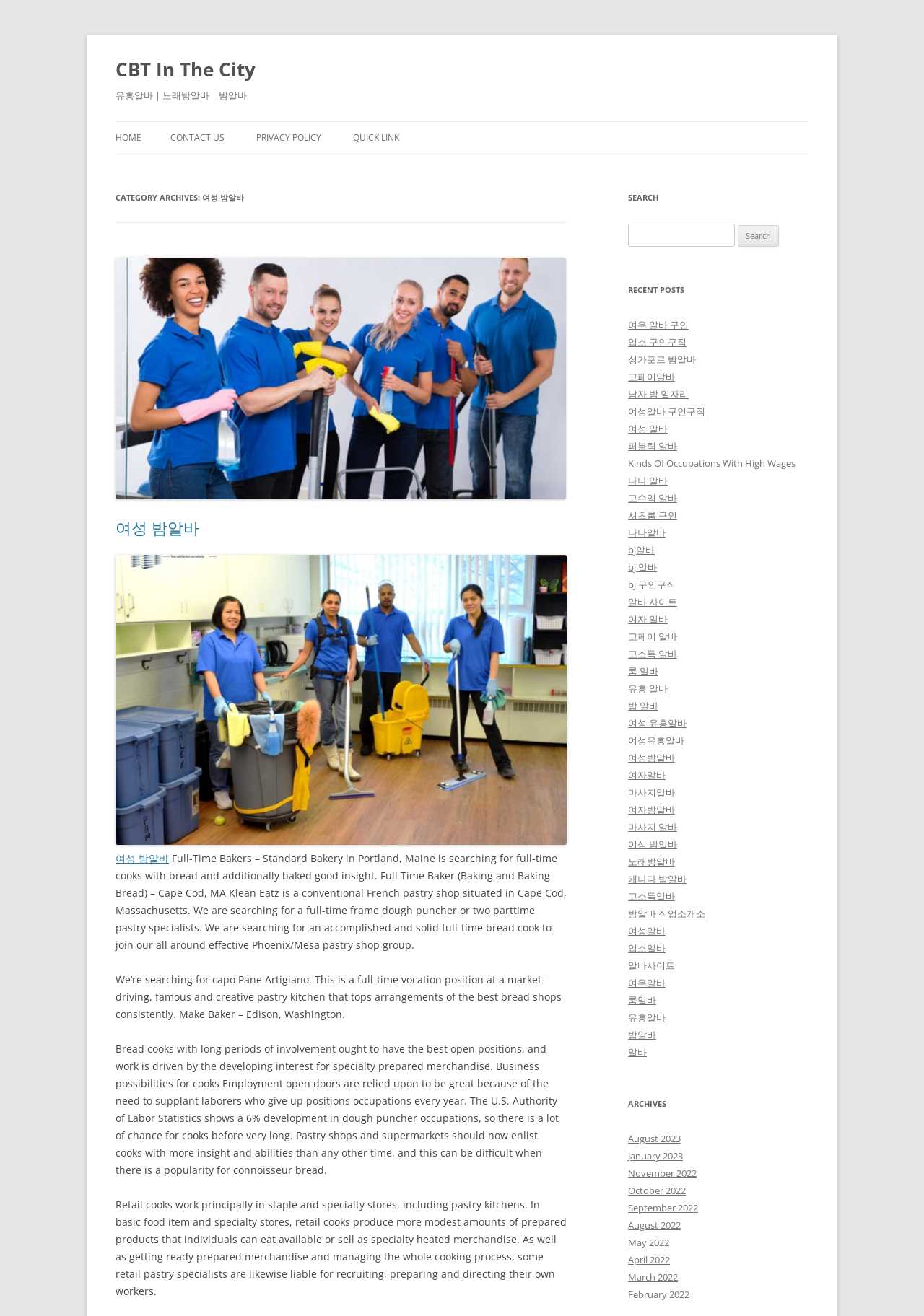From the webpage screenshot, predict the bounding box of the UI element that matches this description: "May 2022".

[0.68, 0.939, 0.724, 0.949]